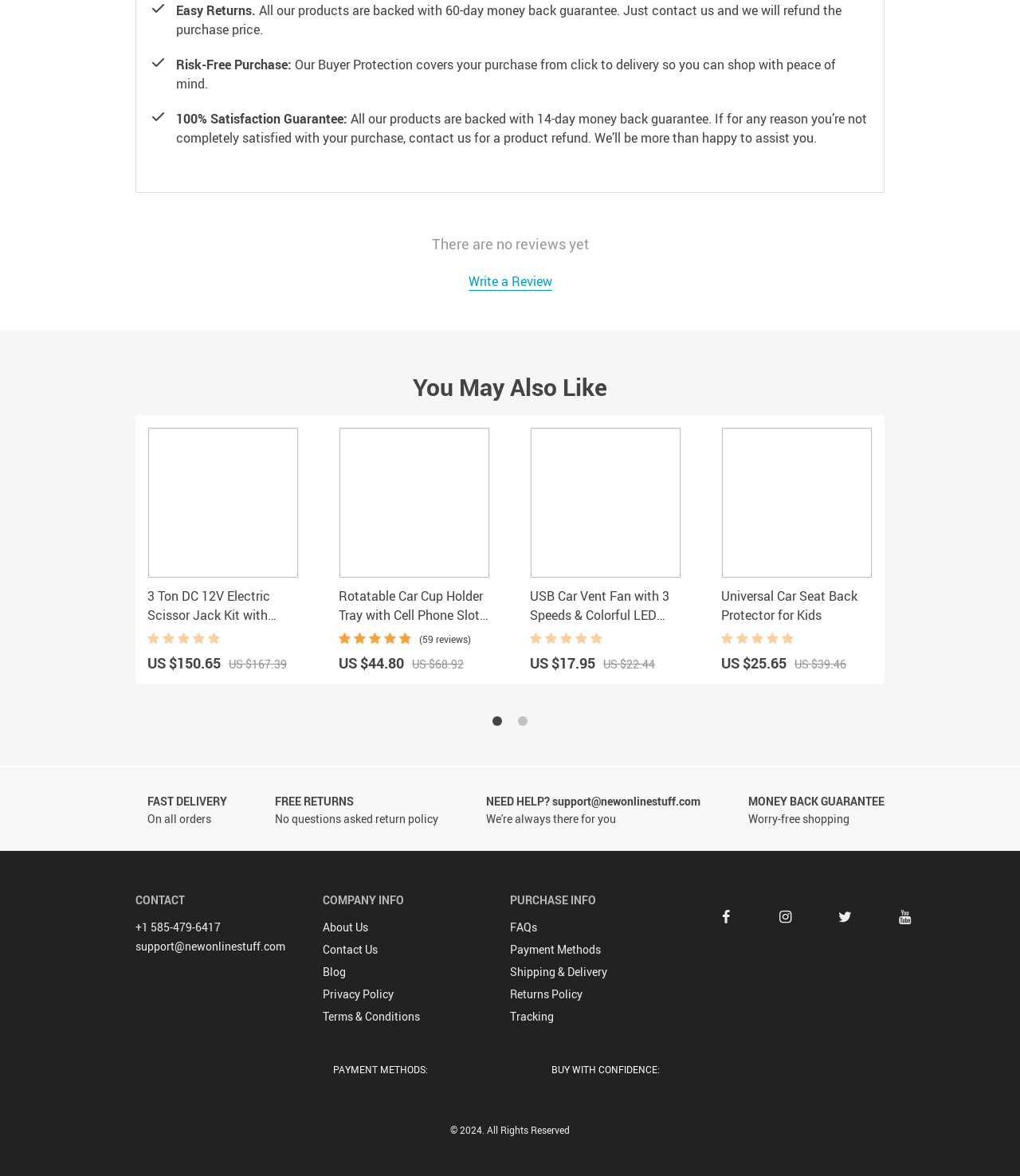What is the company's policy on fast delivery?
Based on the image, respond with a single word or phrase.

Fast delivery on all orders